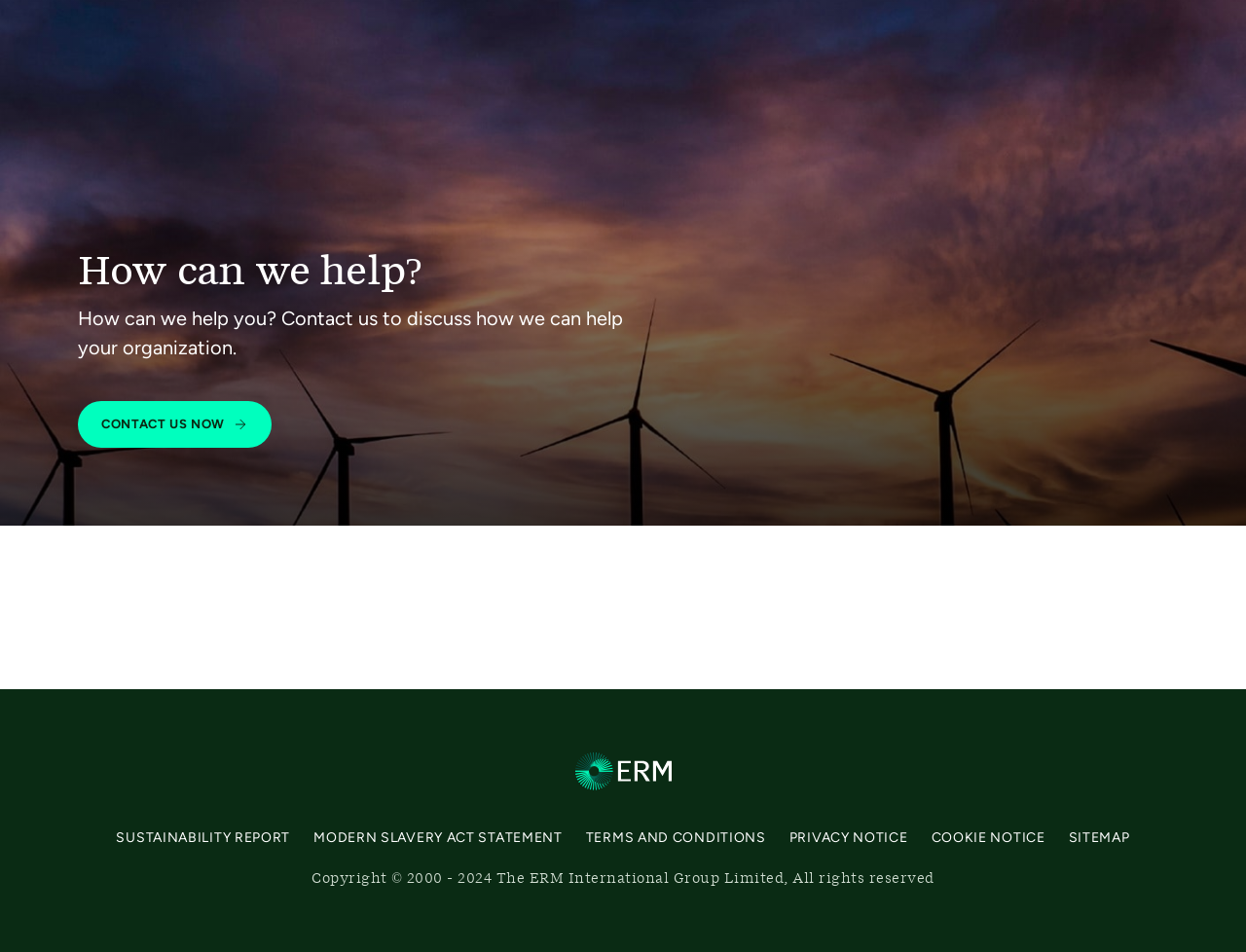What is the purpose of the ERM logo link?
Using the information from the image, give a concise answer in one word or a short phrase.

Redirect to homepage